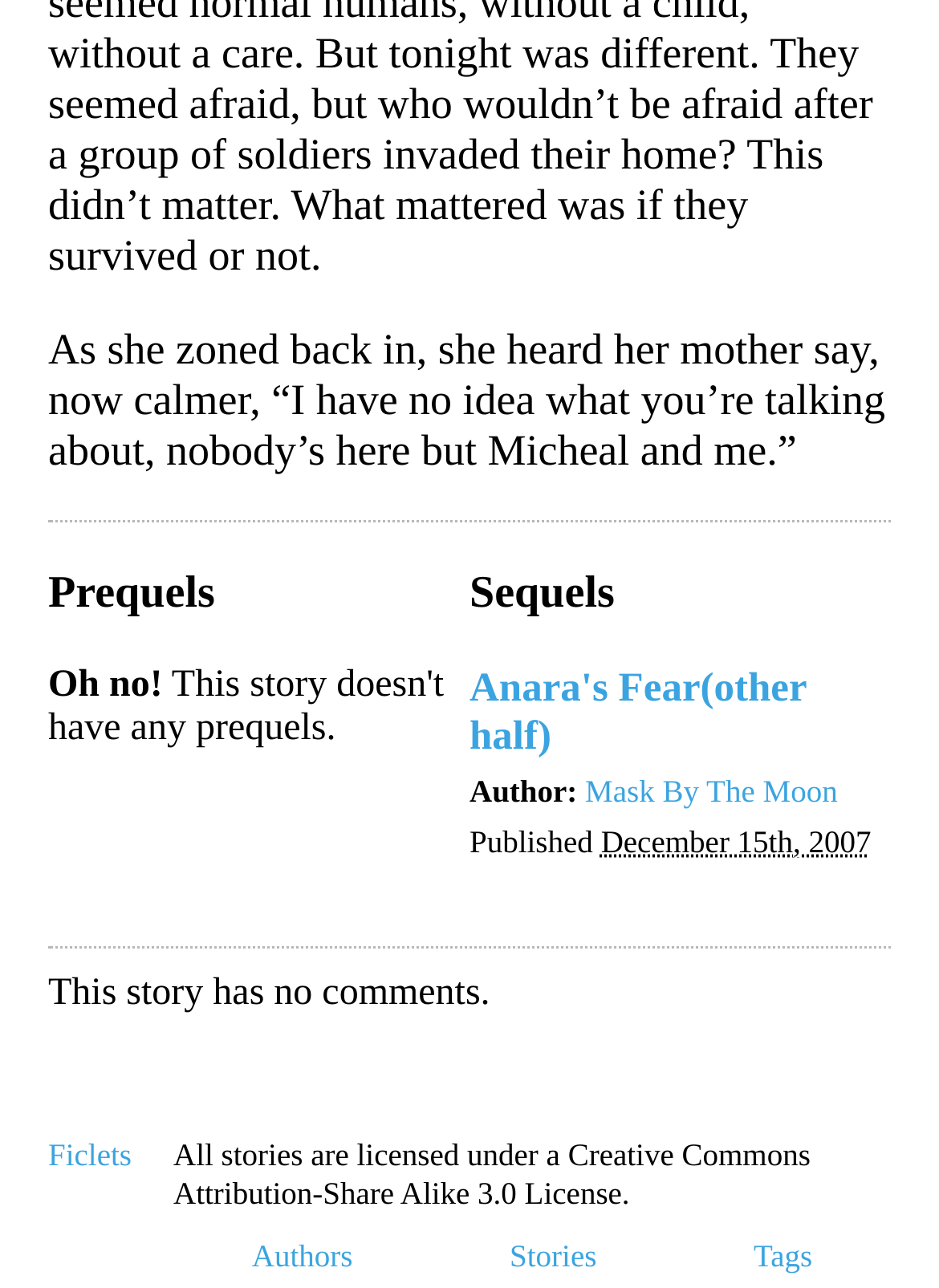Answer the question below with a single word or a brief phrase: 
What is the title of the first story?

Anara's Fear(other half)